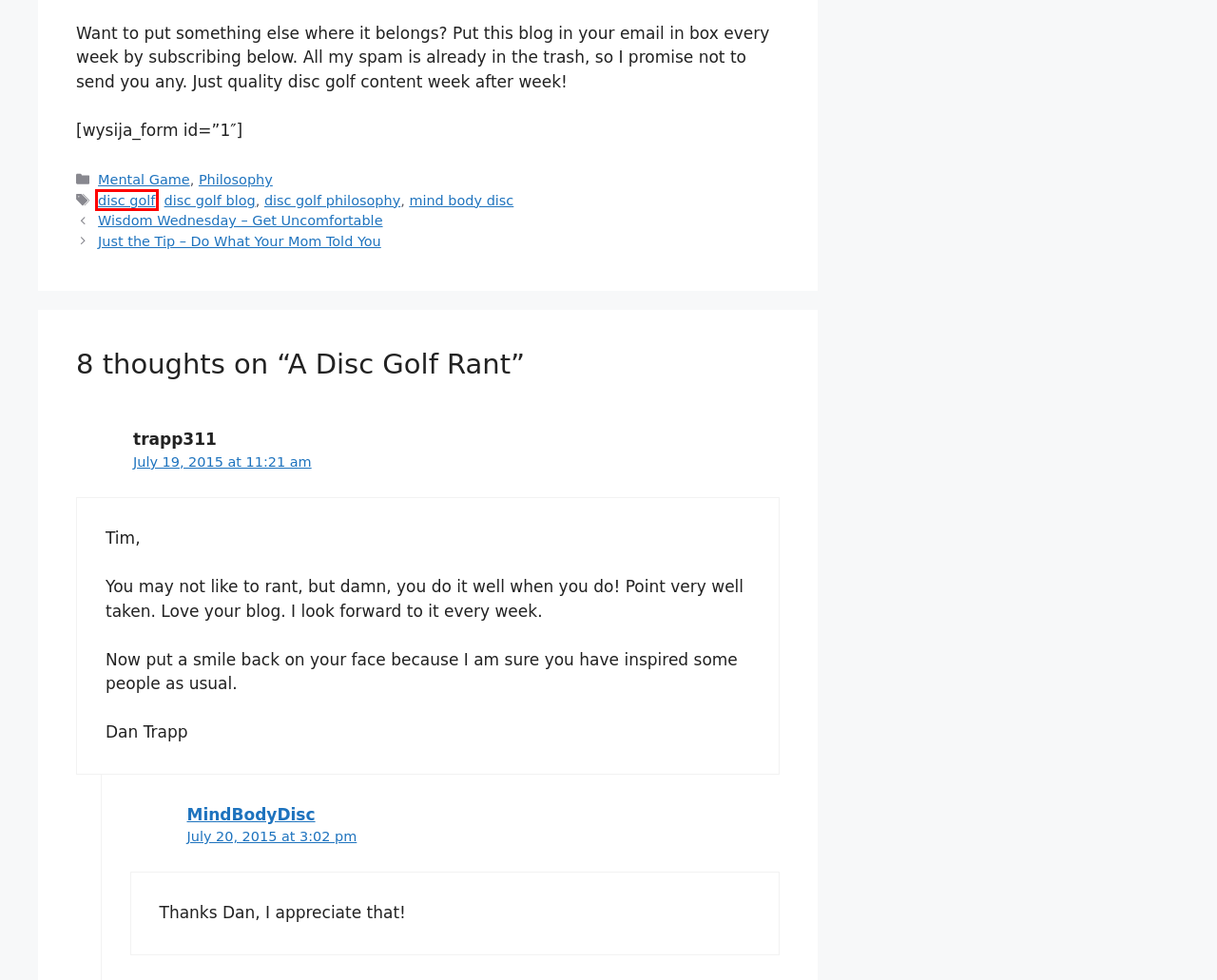Look at the screenshot of a webpage where a red rectangle bounding box is present. Choose the webpage description that best describes the new webpage after clicking the element inside the red bounding box. Here are the candidates:
A. Wisdom Wednesday - Get Uncomfortable
B. mind body disc Archives • Mind Body Disc
C. Just the Tip - Do What Your Mom Told You
D. disc golf blog Archives • Mind Body Disc
E. disc golf Archives • Mind Body Disc
F. Disc Golf Training | Mind Body Disc
G. Disc Golf Course Management | Mind Body Disc
H. disc golf philosophy Archives • Mind Body Disc

E